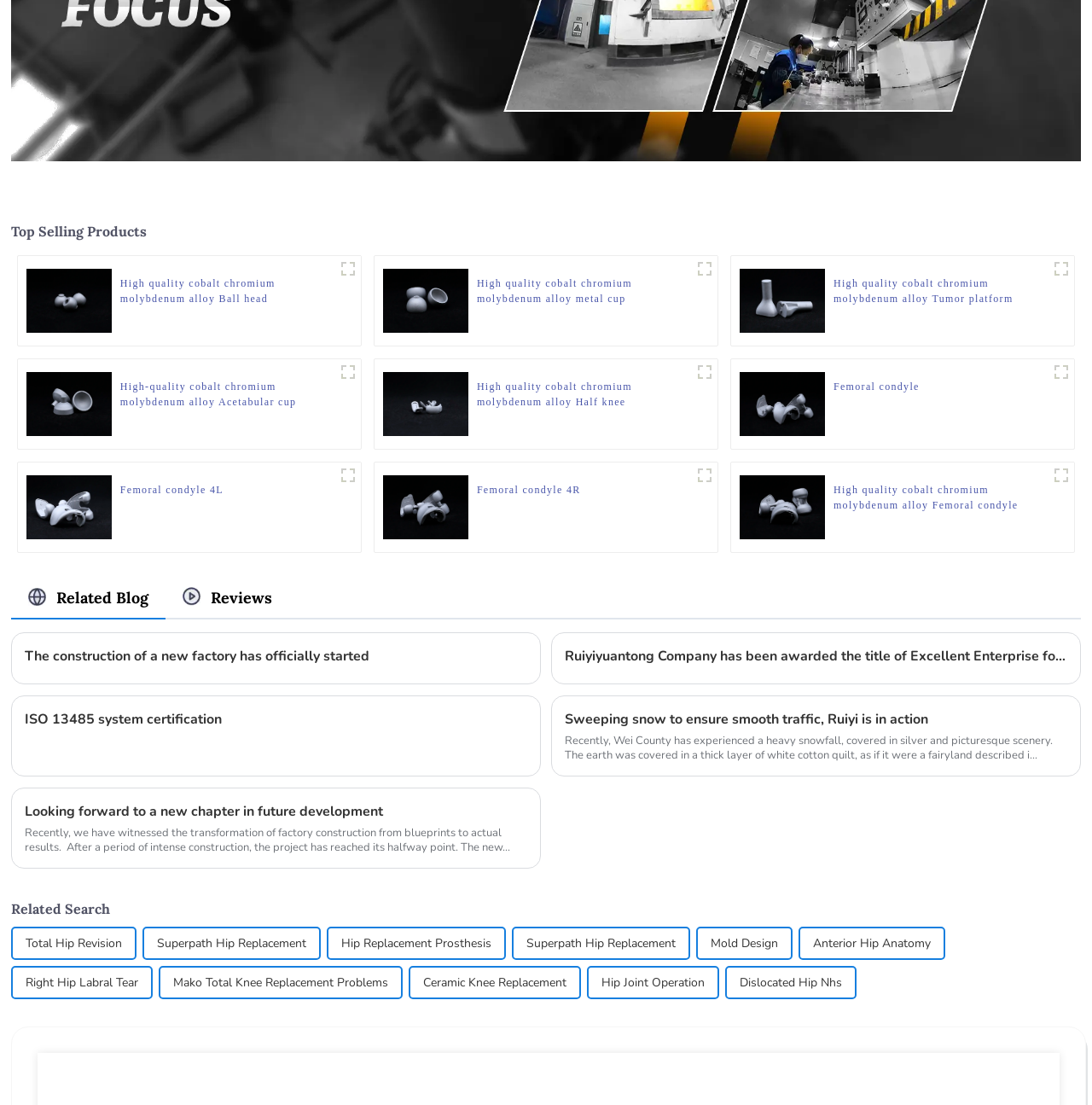Identify the bounding box coordinates for the region of the element that should be clicked to carry out the instruction: "View product details of Femoral condyle 4L". The bounding box coordinates should be four float numbers between 0 and 1, i.e., [left, top, right, bottom].

[0.11, 0.436, 0.205, 0.464]